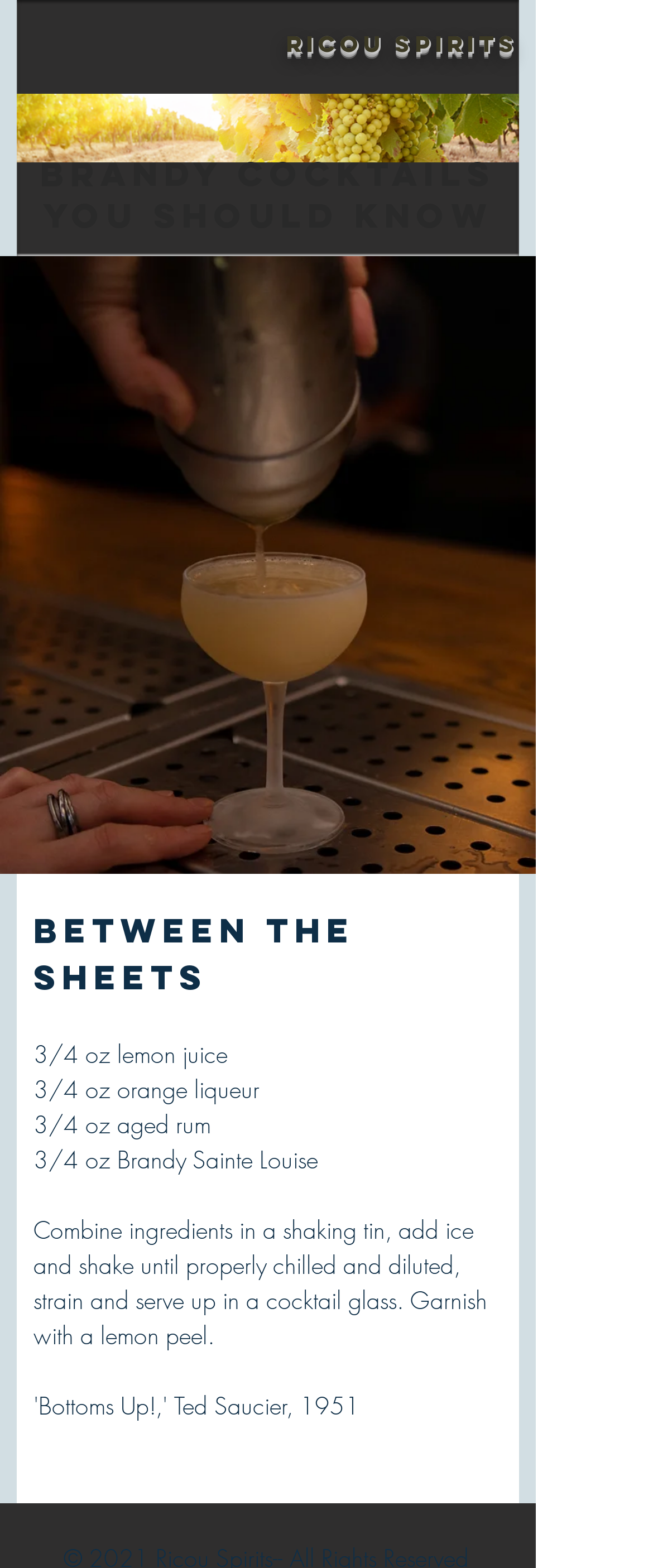Please respond in a single word or phrase: 
What is the image above the cocktail recipe?

Grape banner